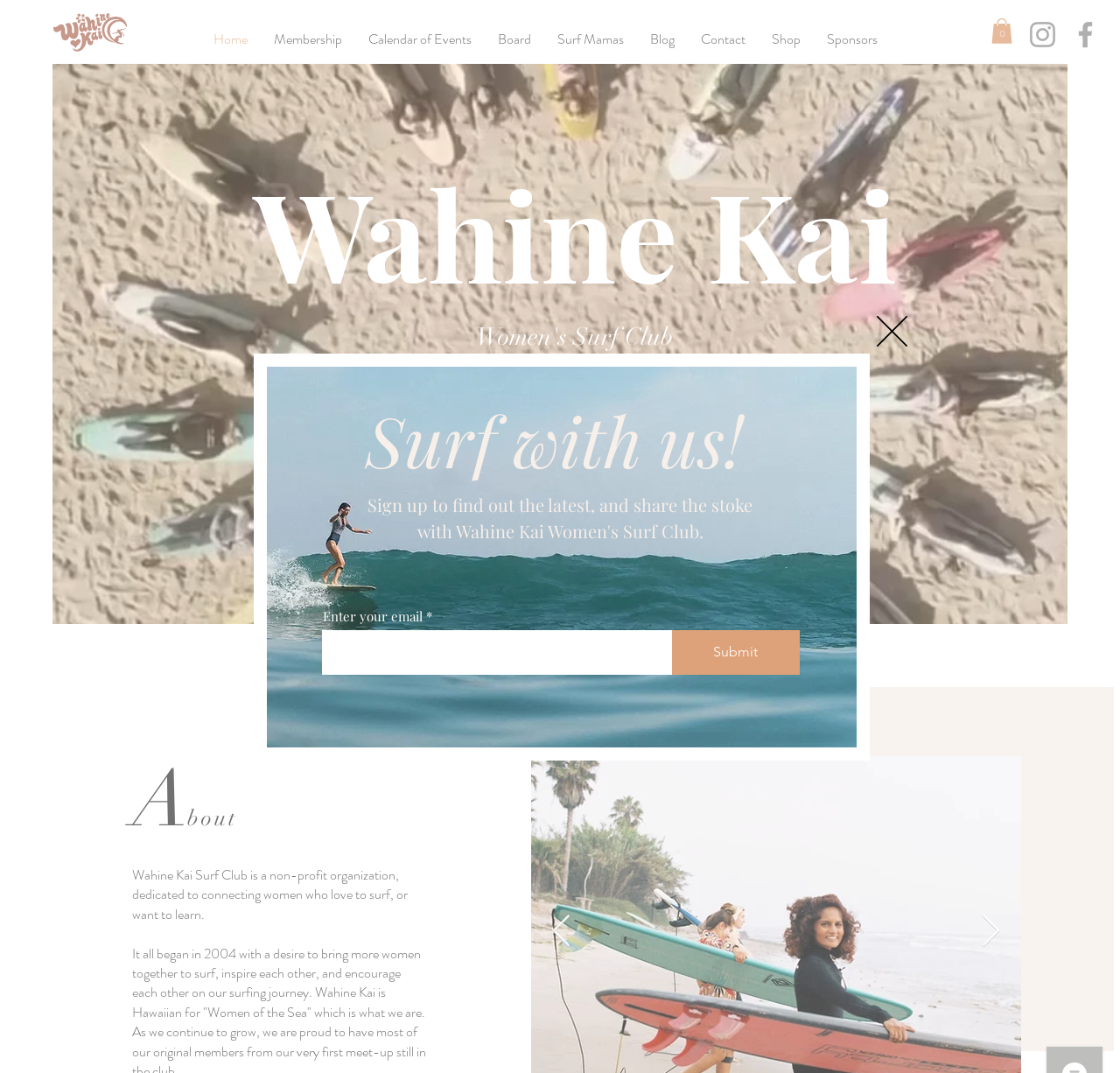Can you find the bounding box coordinates for the element that needs to be clicked to execute this instruction: "Submit your email"? The coordinates should be given as four float numbers between 0 and 1, i.e., [left, top, right, bottom].

[0.6, 0.587, 0.714, 0.629]